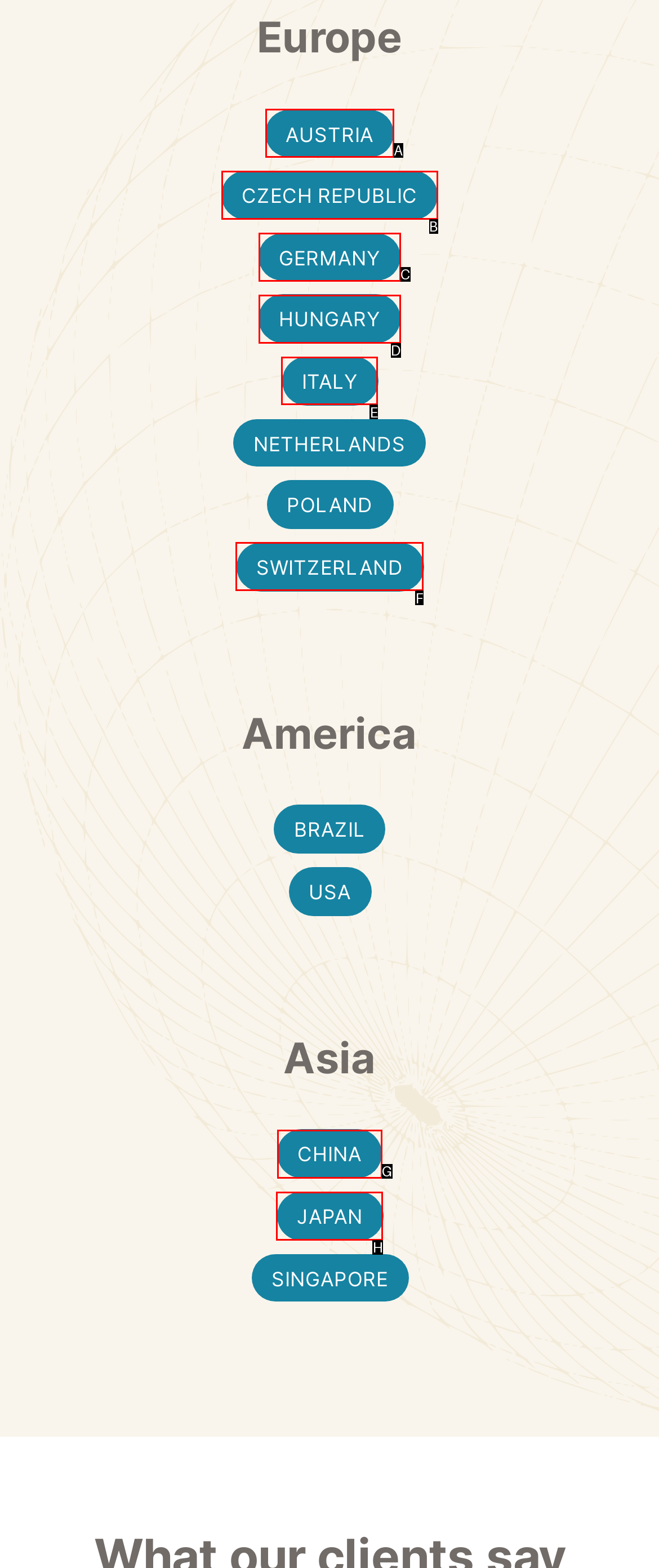Find the HTML element that matches the description: Czech Republic. Answer using the letter of the best match from the available choices.

B